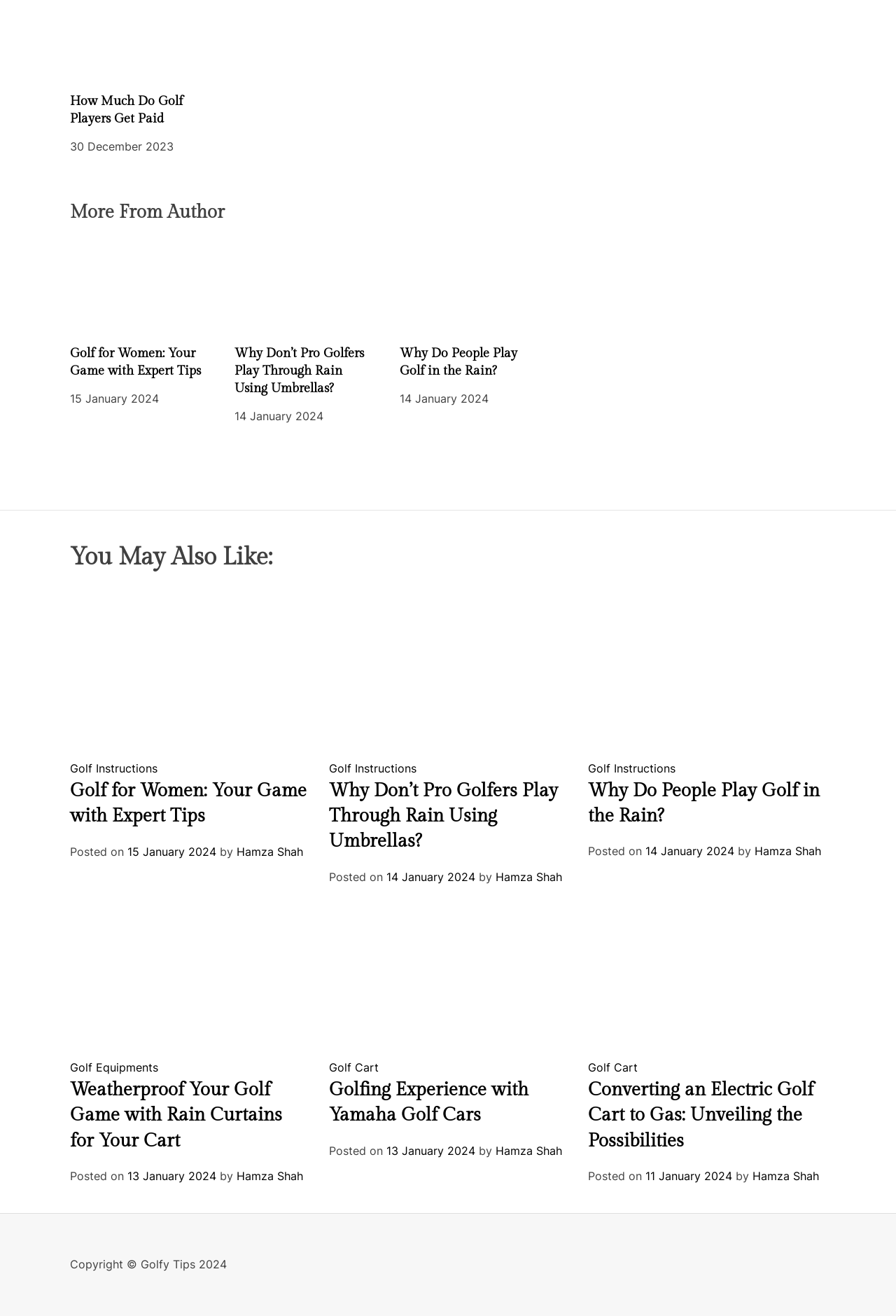Pinpoint the bounding box coordinates of the element you need to click to execute the following instruction: "Click on the link 'Golf Instructions'". The bounding box should be represented by four float numbers between 0 and 1, in the format [left, top, right, bottom].

[0.078, 0.579, 0.176, 0.589]